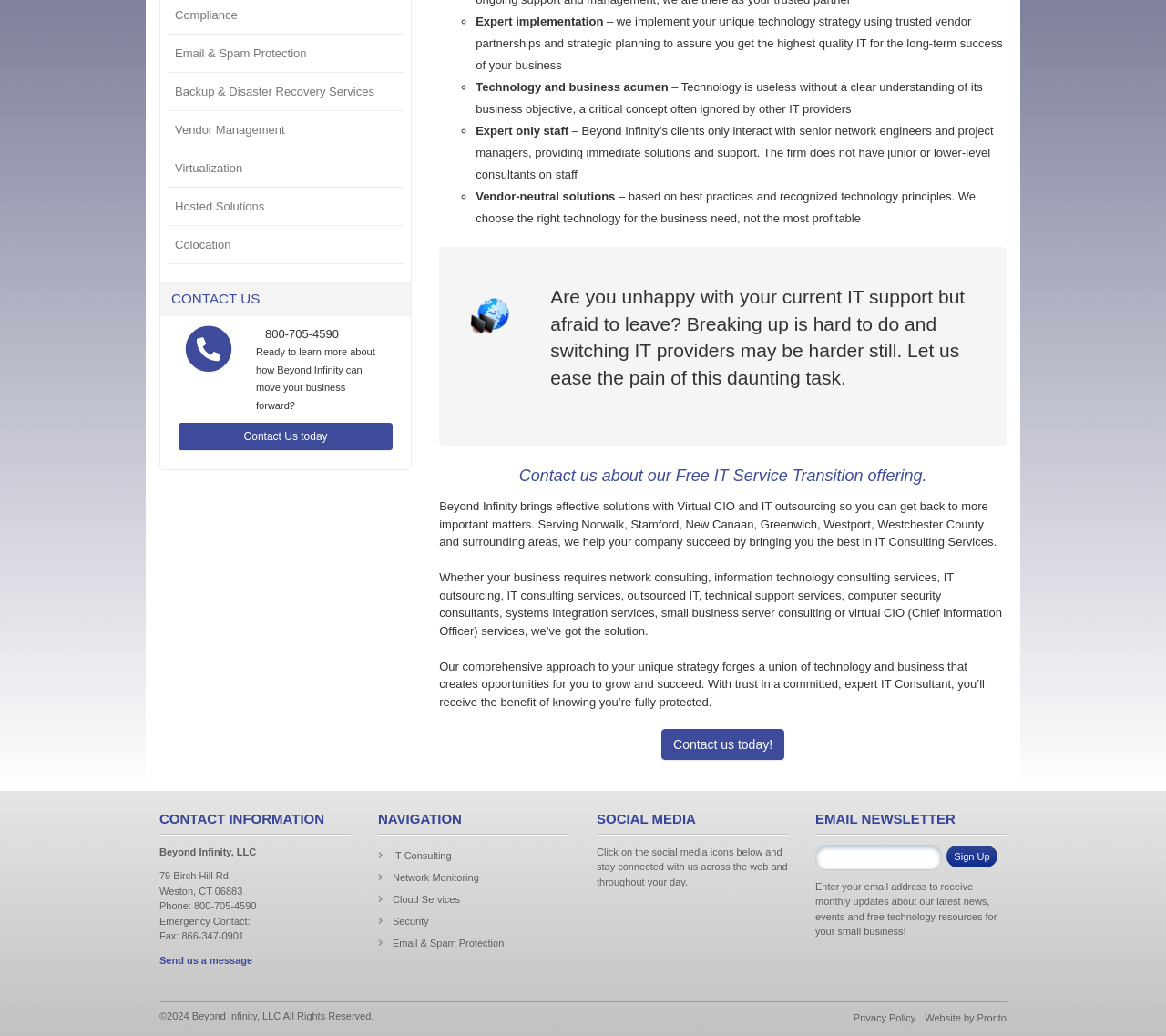Determine the bounding box for the UI element as described: "name="s" placeholder="Search …"". The coordinates should be represented as four float numbers between 0 and 1, formatted as [left, top, right, bottom].

None